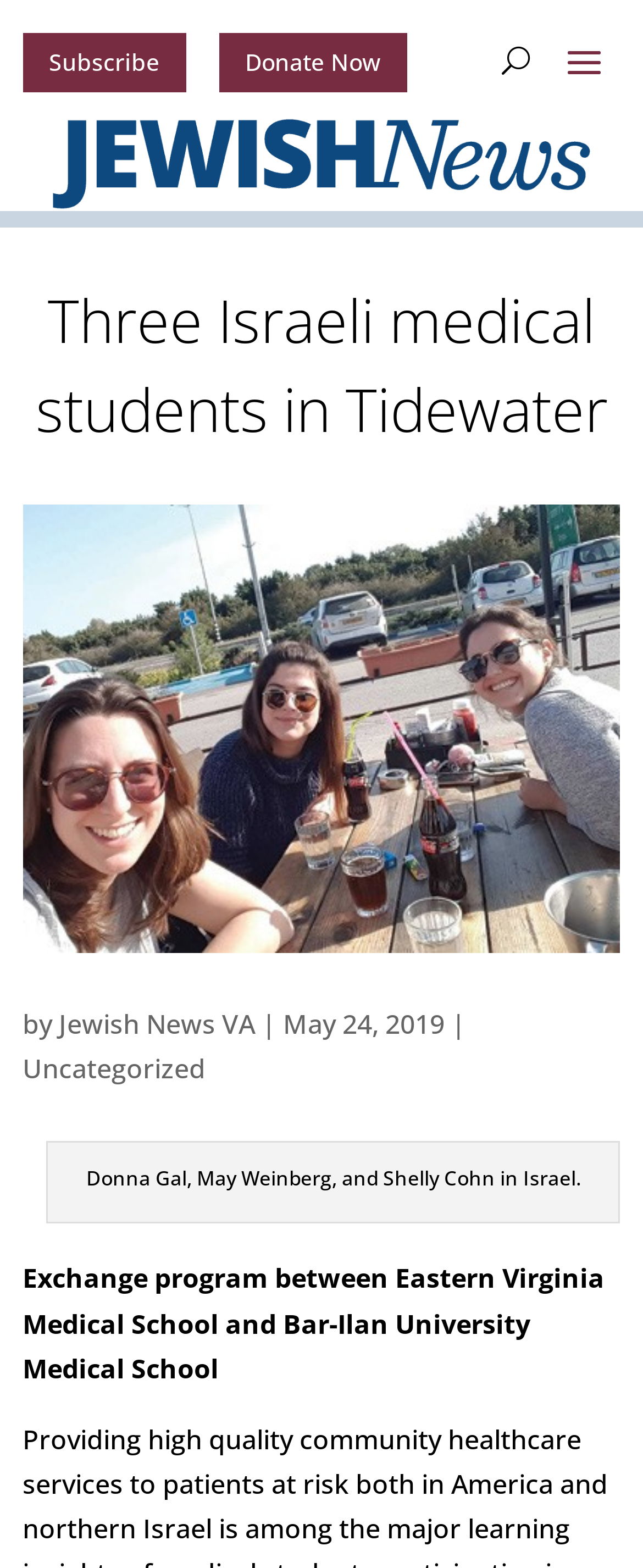Please respond in a single word or phrase: 
Who is the author of the article?

Jewish News VA